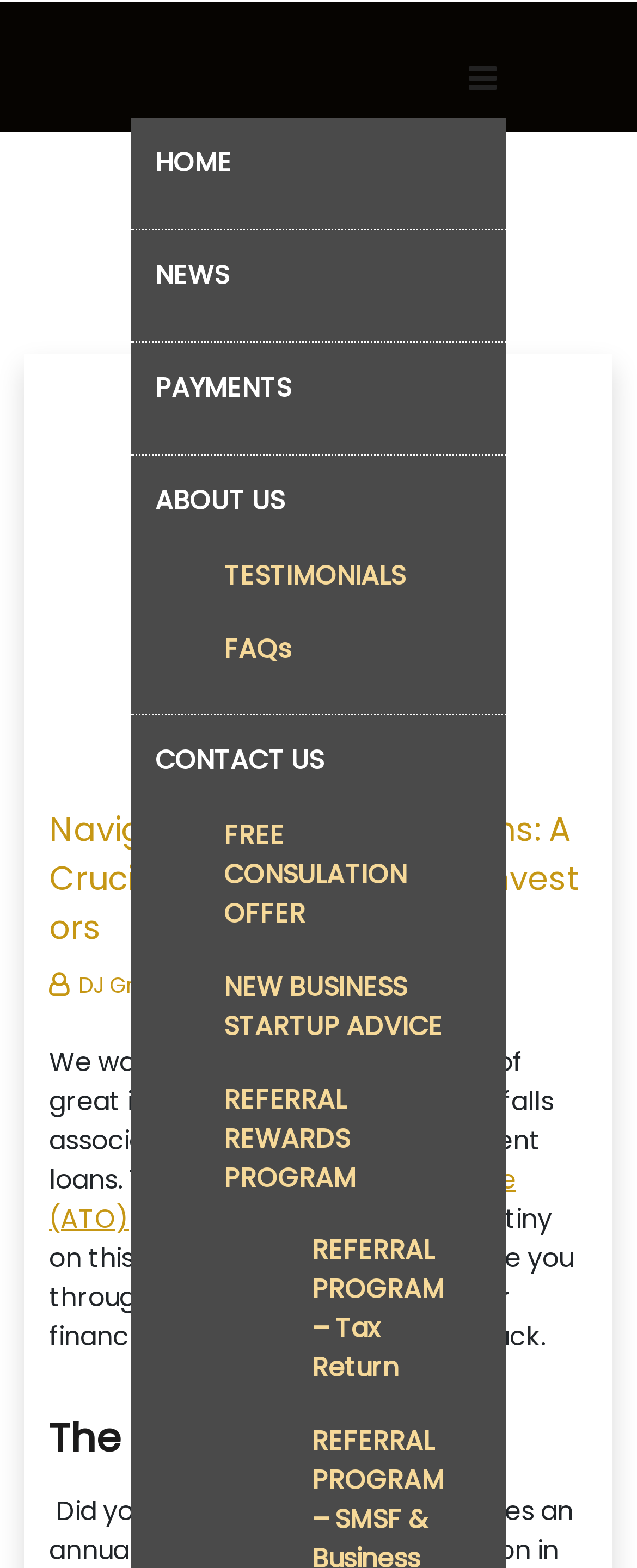Generate a thorough caption detailing the webpage content.

This webpage appears to be a blog post or article from DJ Grigg Financial, focusing on investment loans and the scrutiny of the Australian Taxation Office (ATO). 

At the top right corner, there is a button with an icon, which controls the primary menu. Below it, there is a horizontal navigation menu with links to various pages, including HOME, NEWS, PAYMENTS, ABOUT US, and CONTACT US. 

To the right of the navigation menu, there are additional links, including TESTIMONIALS, FAQs, FREE CONSULTATION OFFER, NEW BUSINESS STARTUP ADVICE, and REFERRAL REWARDS PROGRAM. 

On the left side of the page, there is a large image related to the blog post, taking up most of the vertical space. Above the image, the title of the blog post "Navigating Investment Loans: A Crucial Warning for Savvy Investors" is displayed prominently. 

Below the title, there is a link to the same blog post, followed by the author's name "DJ Grigg" and the publication date "11/23/2023". 

The main content of the blog post starts below, discussing the importance of understanding the potential pitfalls associated with redrawing investment loans. The text mentions the Australian Taxation Office's (ATO) increased scrutiny in this area and offers guidance to ensure readers' financial affairs remain on track. 

A subheading "The ATO's Red Flag" is located near the bottom of the page, indicating a section that likely delves deeper into the ATO's concerns and warnings.